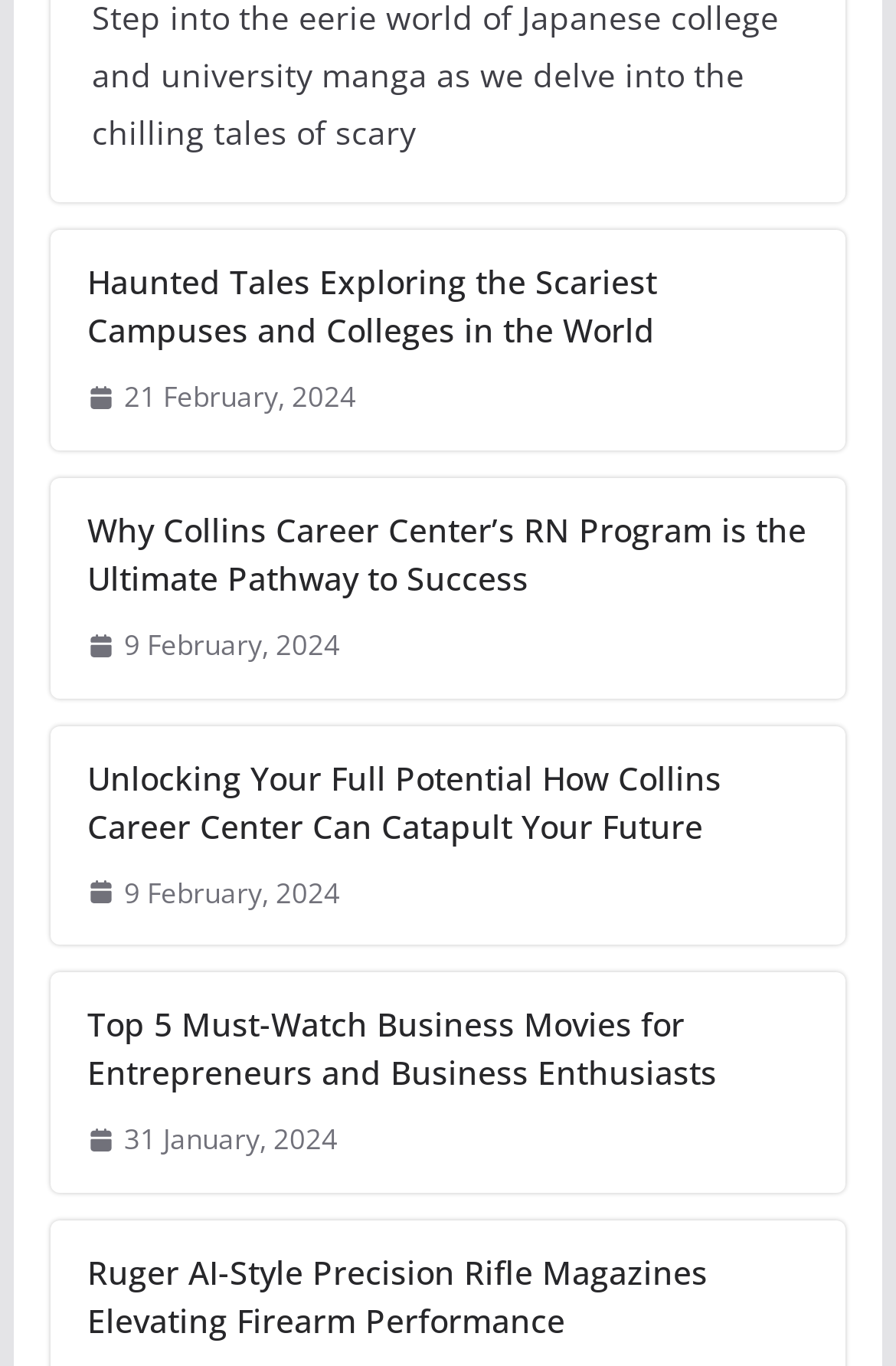Can you determine the bounding box coordinates of the area that needs to be clicked to fulfill the following instruction: "Toggle search"?

None